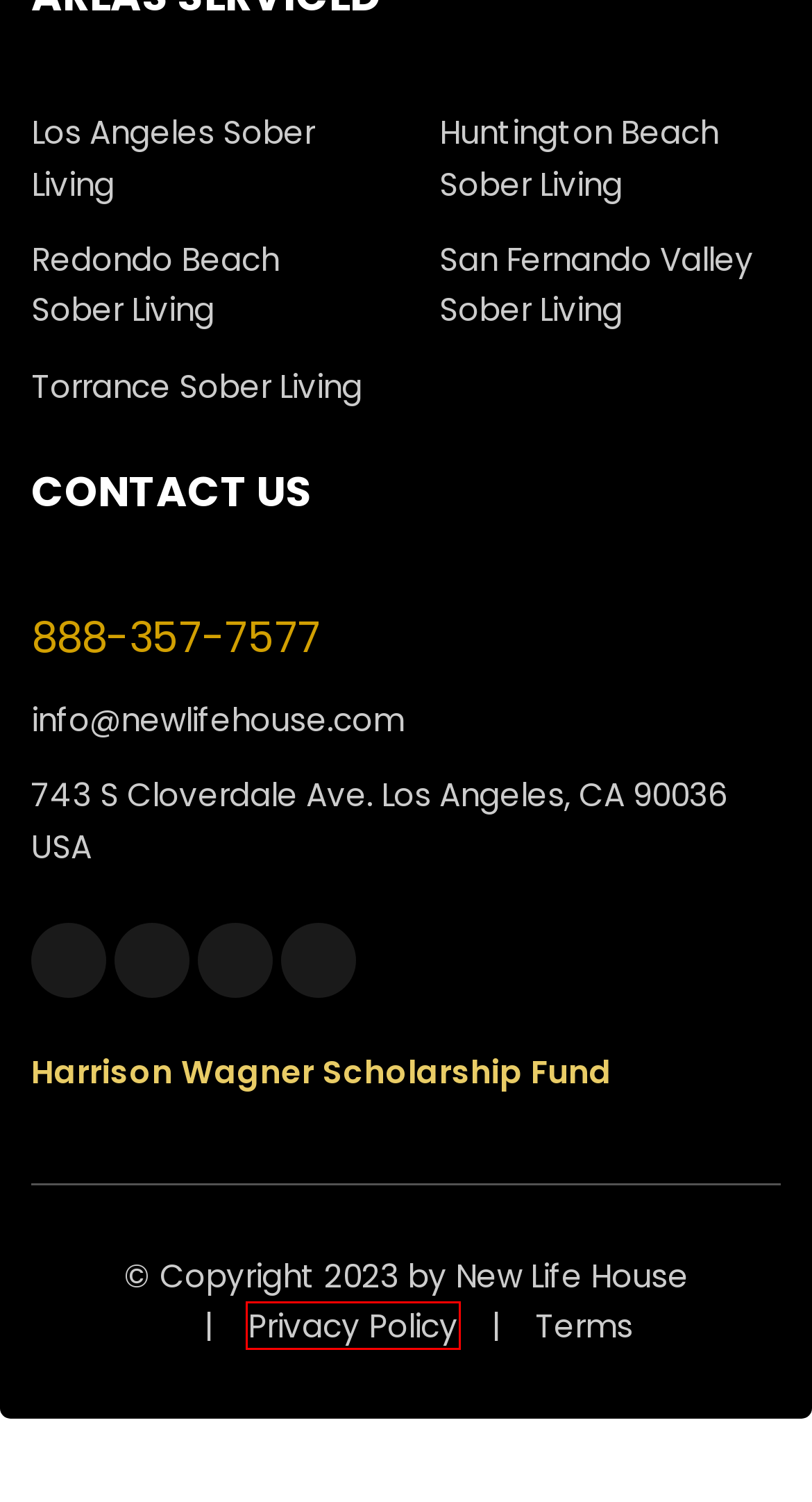You have received a screenshot of a webpage with a red bounding box indicating a UI element. Please determine the most fitting webpage description that matches the new webpage after clicking on the indicated element. The choices are:
A. Blog - Sober Living in Los Angeles | New Life House
B. Privacy Policy - Sober Living in Los Angeles | New Life House
C. How Addiction Affects the Family: A Sibling's Experience | New Life House
D. Sober Living - Santa Barbara, CA | New Life House Recovery Community
E. About Men's Sober Living in Los Angeles, CA | New Life House
F. Harrison Wagner Scholarship Fund | New Life House
G. Terms - Sober Living in Los Angeles | New Life House
H. Huntington Beach Sober Living | New Life House Recovery

B